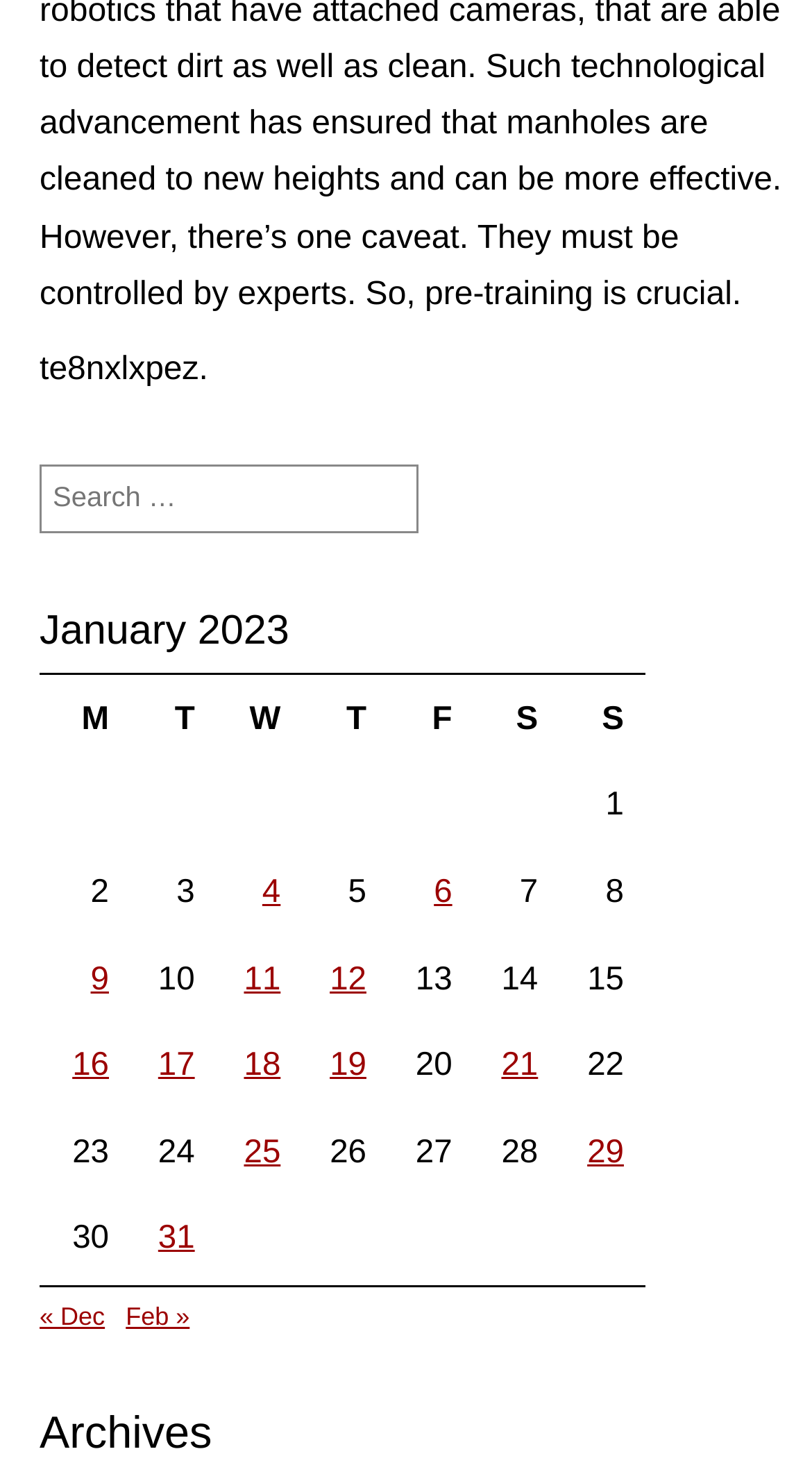Using floating point numbers between 0 and 1, provide the bounding box coordinates in the format (top-left x, top-left y, bottom-right x, bottom-right y). Locate the UI element described here: Feb »

[0.155, 0.879, 0.234, 0.899]